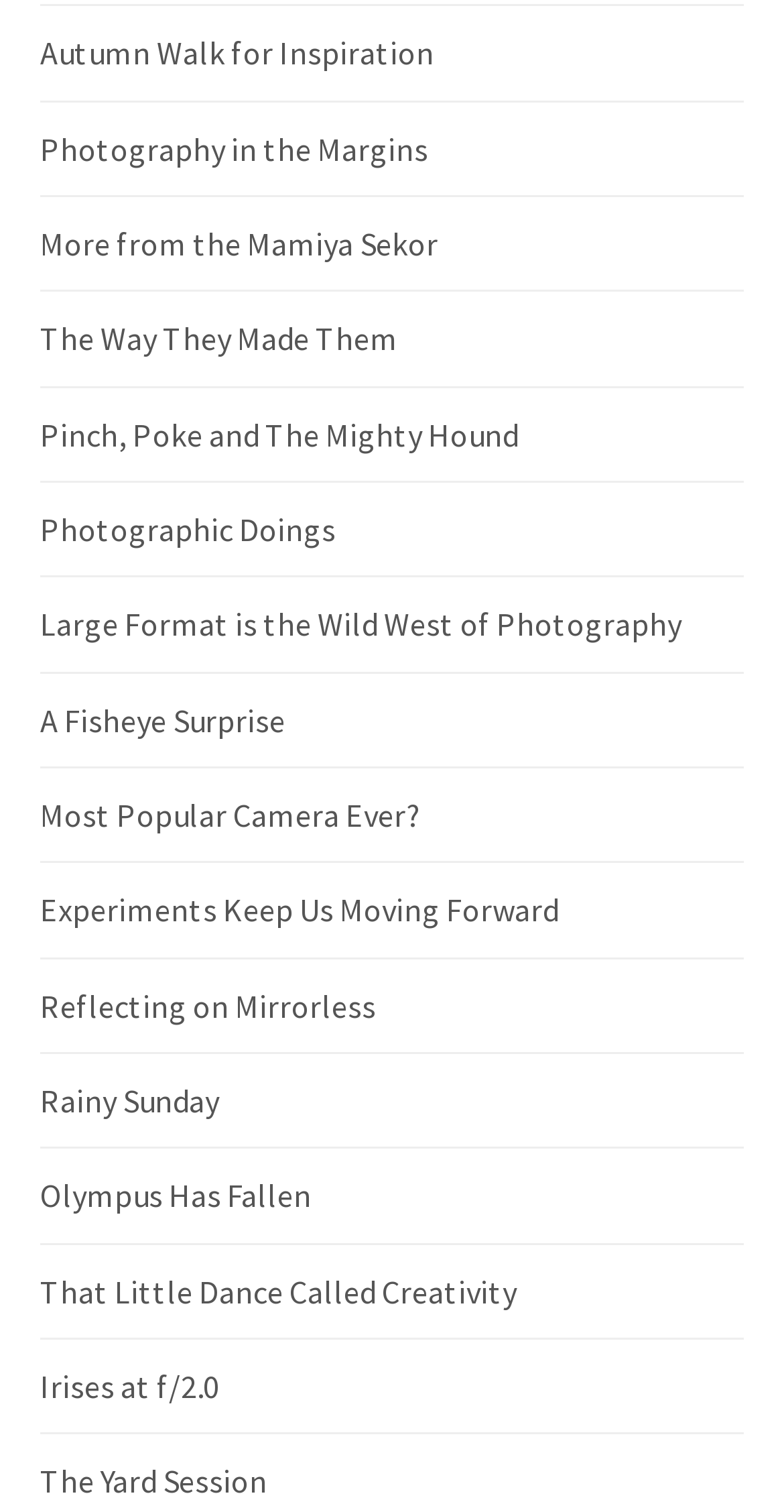Locate the bounding box of the UI element described in the following text: "Autumn Walk for Inspiration".

[0.051, 0.021, 0.554, 0.048]